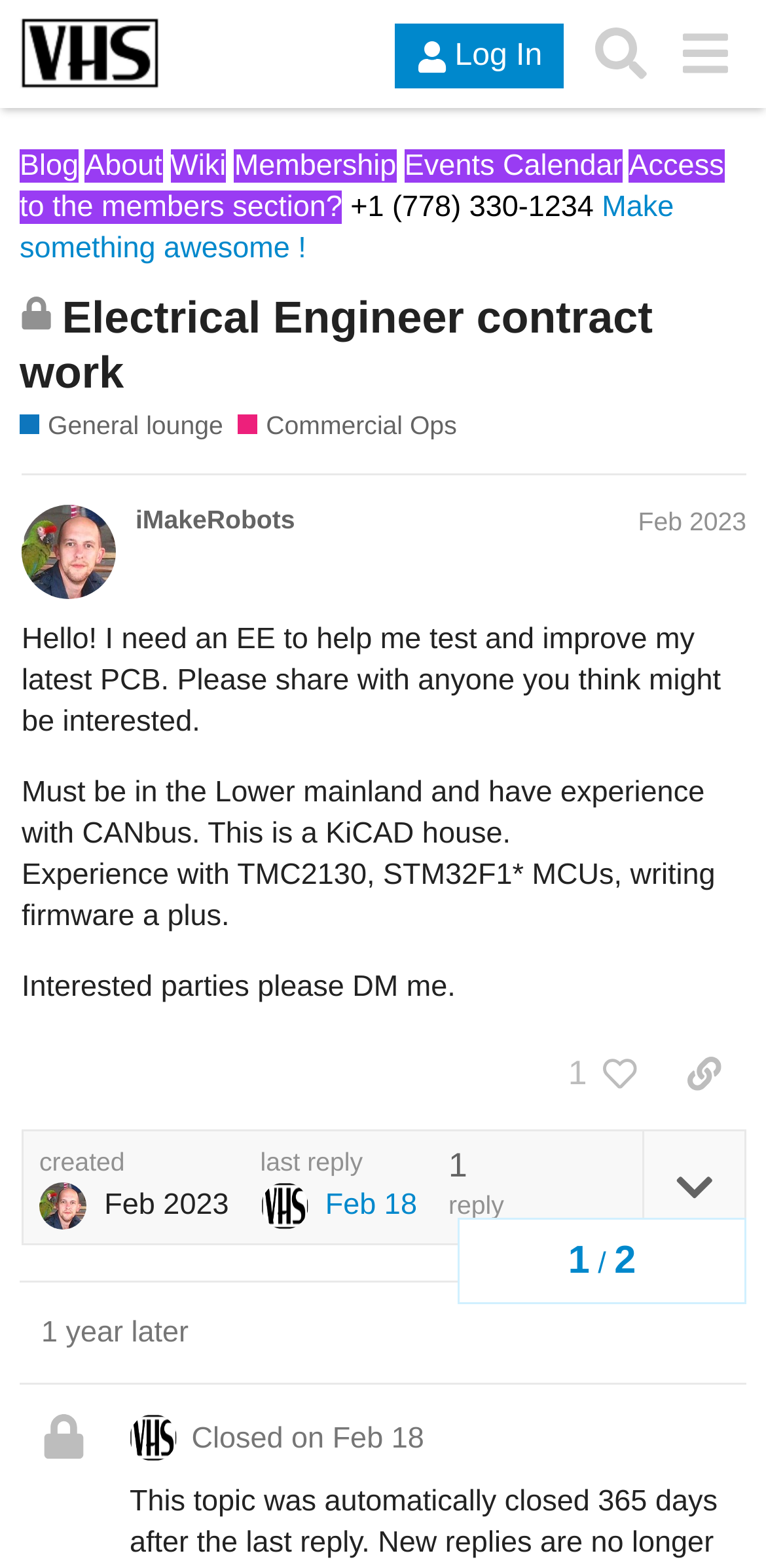Identify the bounding box coordinates of the region that should be clicked to execute the following instruction: "Share a link to this post".

[0.864, 0.662, 0.974, 0.708]